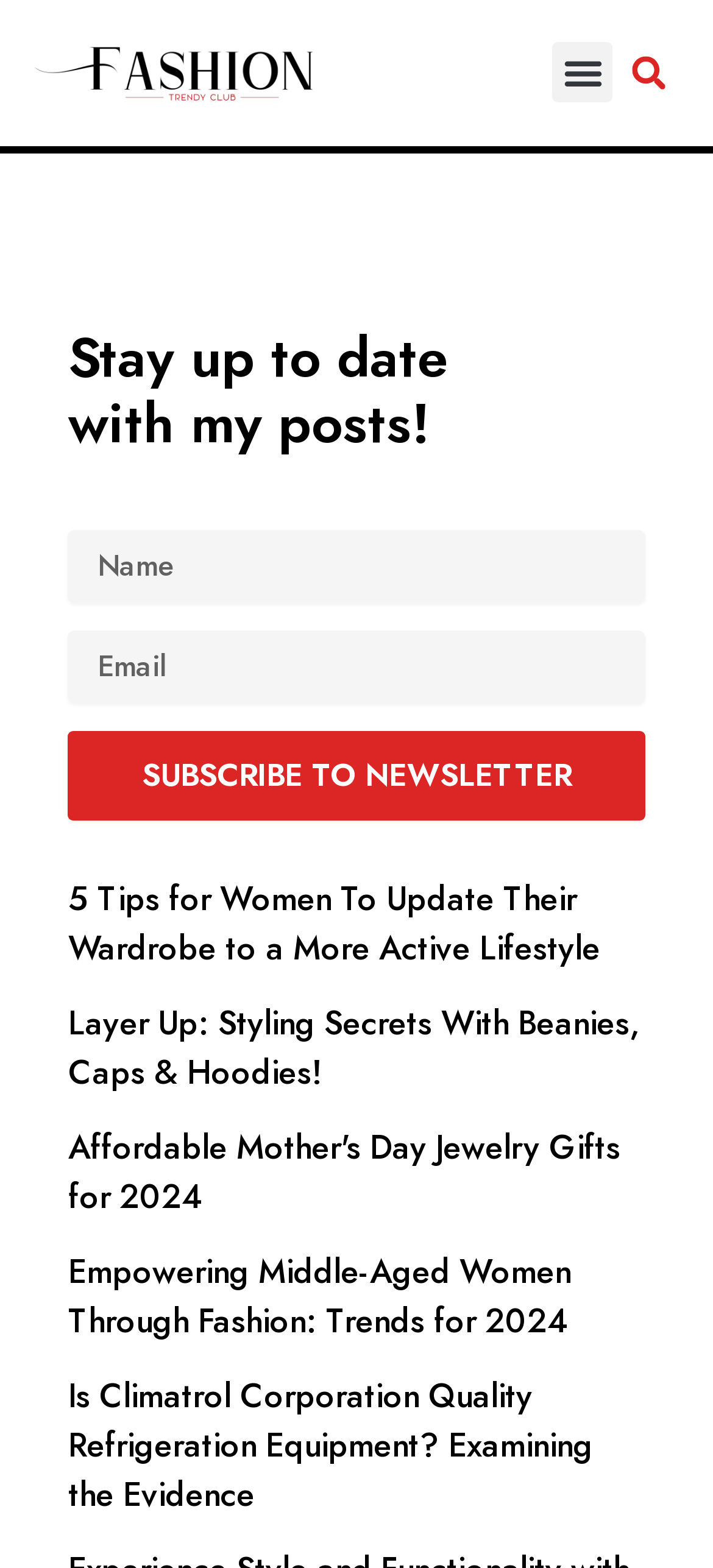Please extract the primary headline from the webpage.

Famous Places to Visit and Things to Do In Damascus